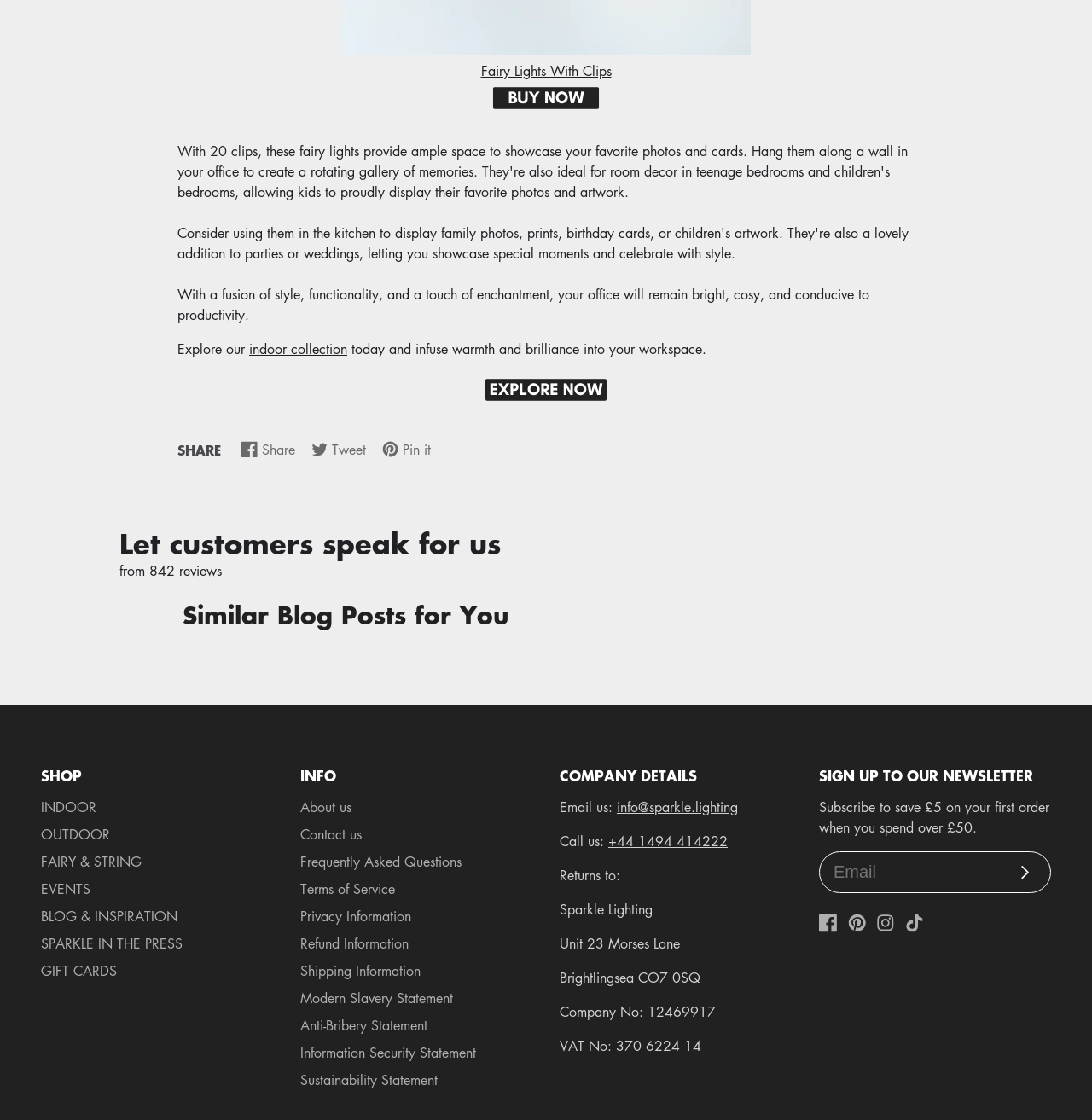From the given element description: "Refund Information", find the bounding box for the UI element. Provide the coordinates as four float numbers between 0 and 1, in the order [left, top, right, bottom].

[0.275, 0.834, 0.374, 0.851]